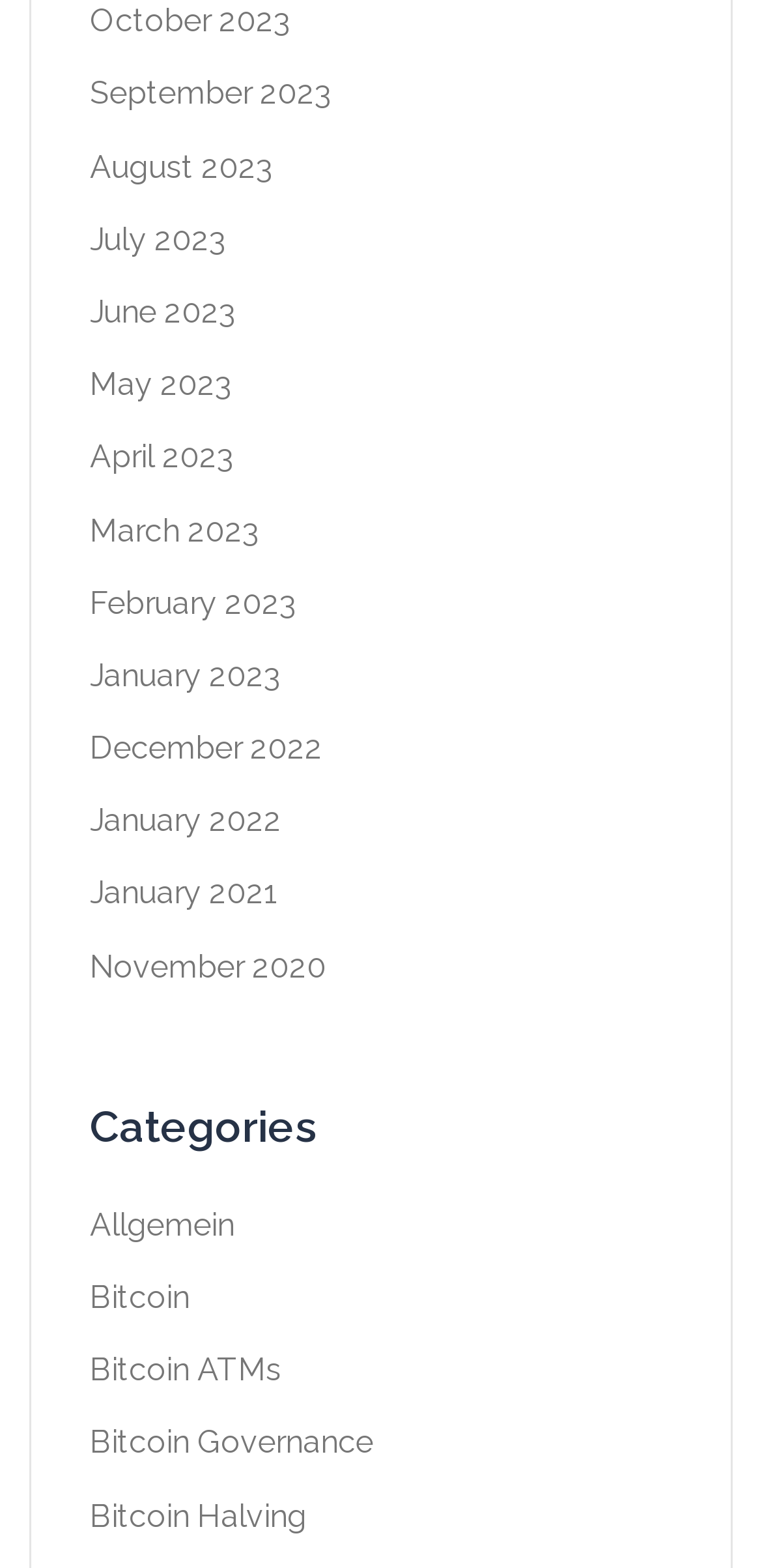Determine the bounding box coordinates for the HTML element described here: "Add to basket".

None